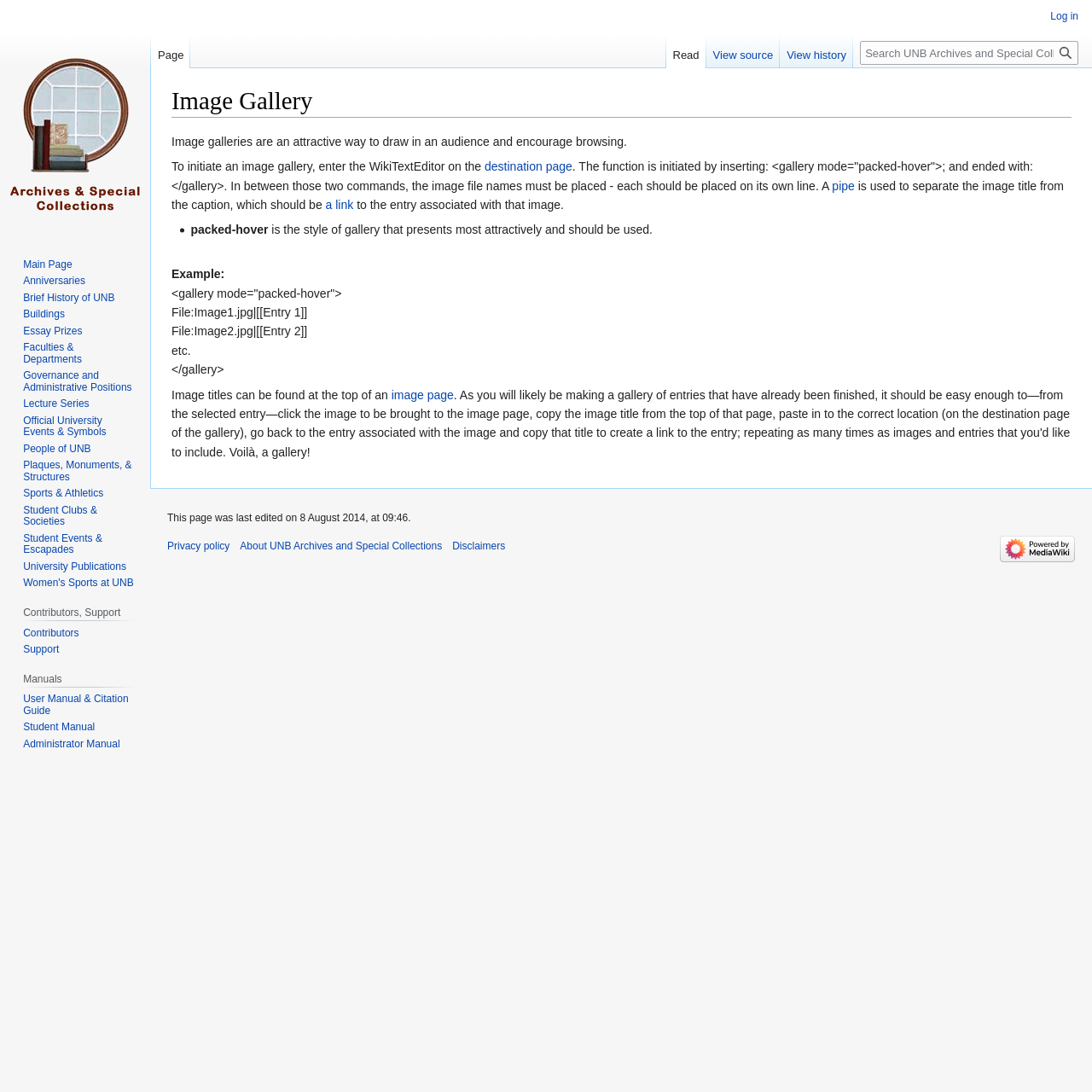Elaborate on the information and visuals displayed on the webpage.

The webpage is an image gallery guide provided by the UNB Archives and Special Collections. At the top, there is a heading "Image Gallery" followed by links to jump to navigation and search. Below this, there is a brief introduction to image galleries, explaining their purpose and how to initiate one.

The main content of the page is divided into sections, with the first section providing instructions on how to create an image gallery. This section includes a list of steps, with each step described in a separate line of text. The list is indented, indicating a hierarchical structure.

To the right of the main content, there are three navigation menus: Personal tools, Namespaces, and Views. The Personal tools menu contains a link to log in, while the Namespaces menu has a link to the Page namespace. The Views menu has links to read, view source, and view history.

At the top right corner, there is a search bar with a heading "Search" and a button to search the UNB Archives and Special Collections. Below the search bar, there is a link to visit the main page.

On the left side of the page, there is a navigation menu with links to various sections, including the Main Page, Anniversaries, Brief History of UNB, Buildings, and more. Below this menu, there are two more navigation menus: Contributors, Support, and Manuals.

At the bottom of the page, there is a section with information about the page, including the date it was last edited and links to the privacy policy, about UNB Archives and Special Collections, disclaimers, and a powered by MediaWiki logo with an accompanying image.